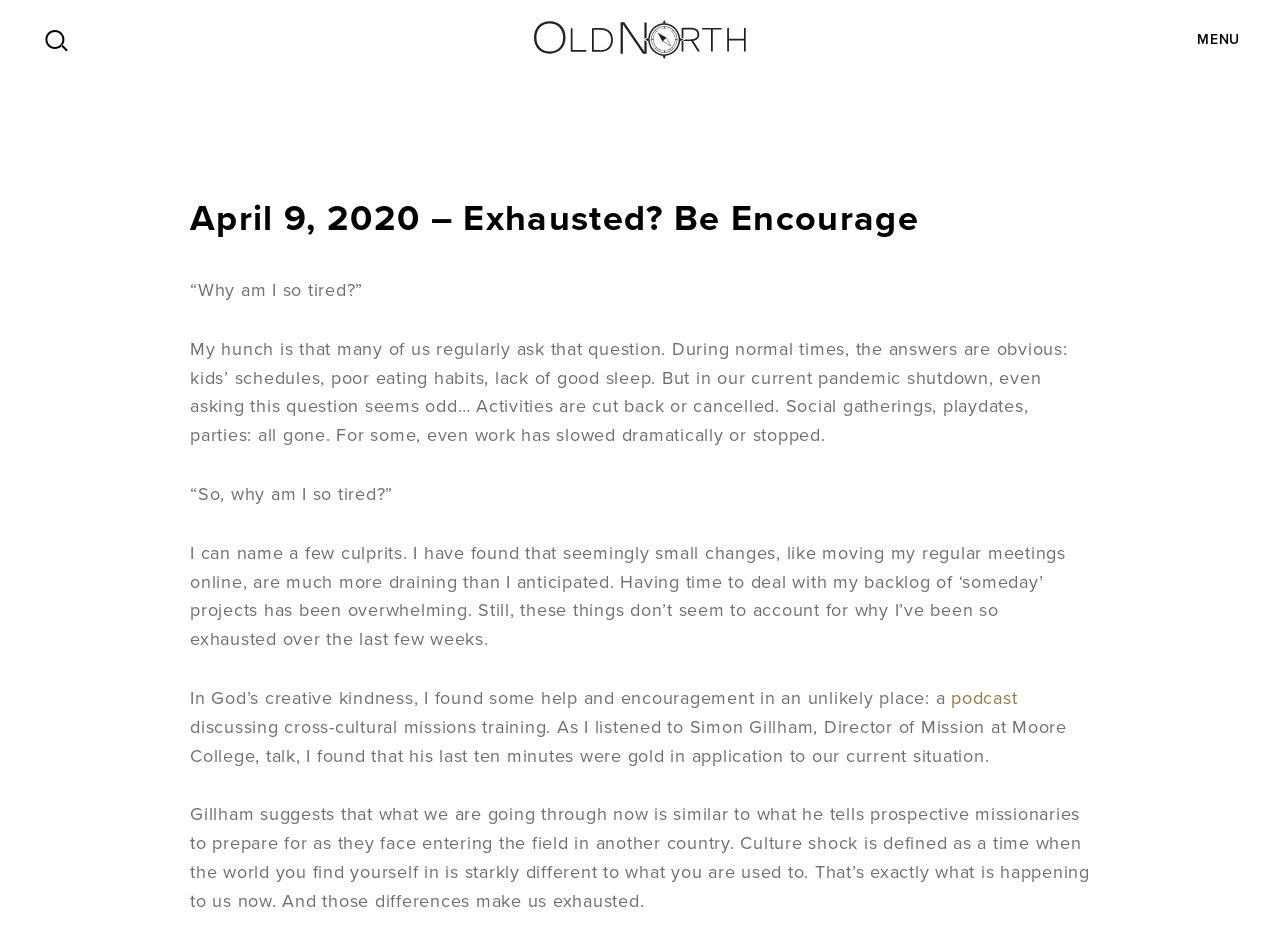What is the author's tone in the article?
Using the image, answer in one word or phrase.

Reflective